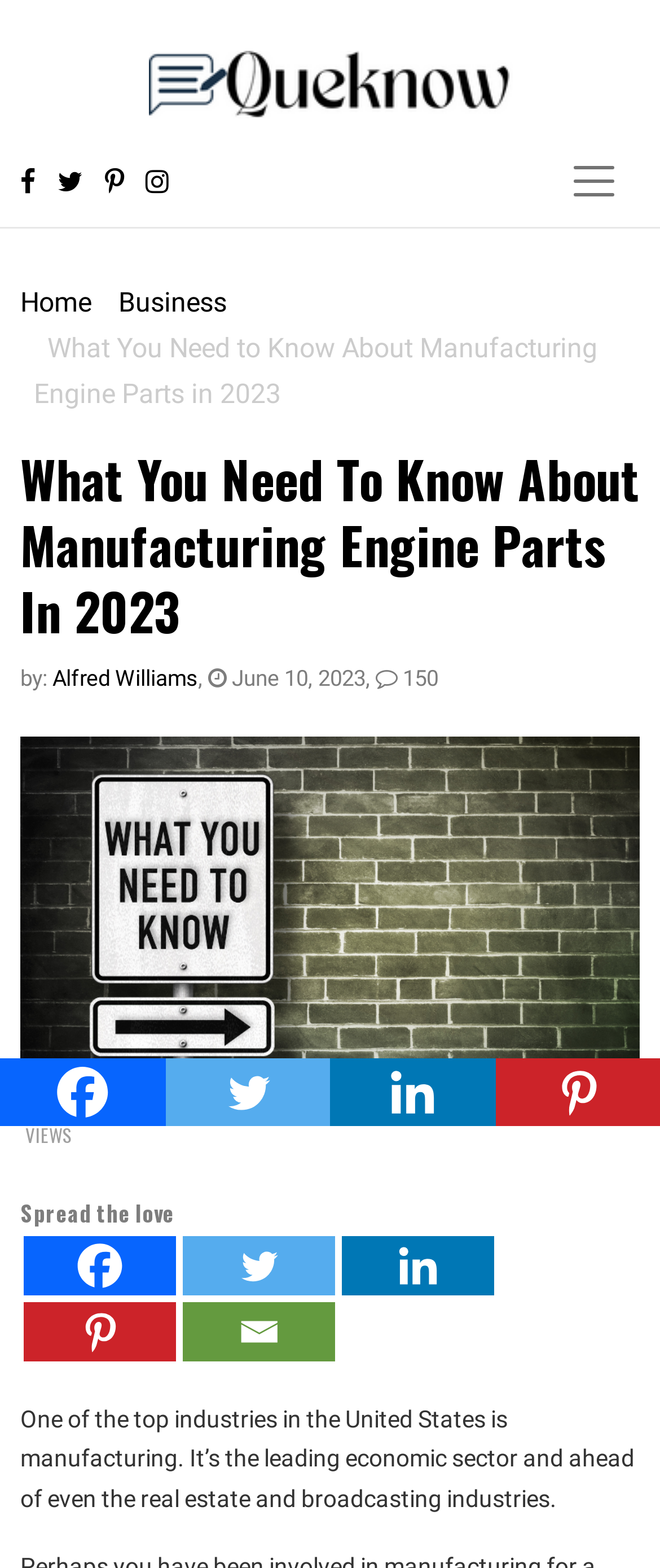Respond to the question below with a single word or phrase:
Who is the author of the article?

Alfred Williams